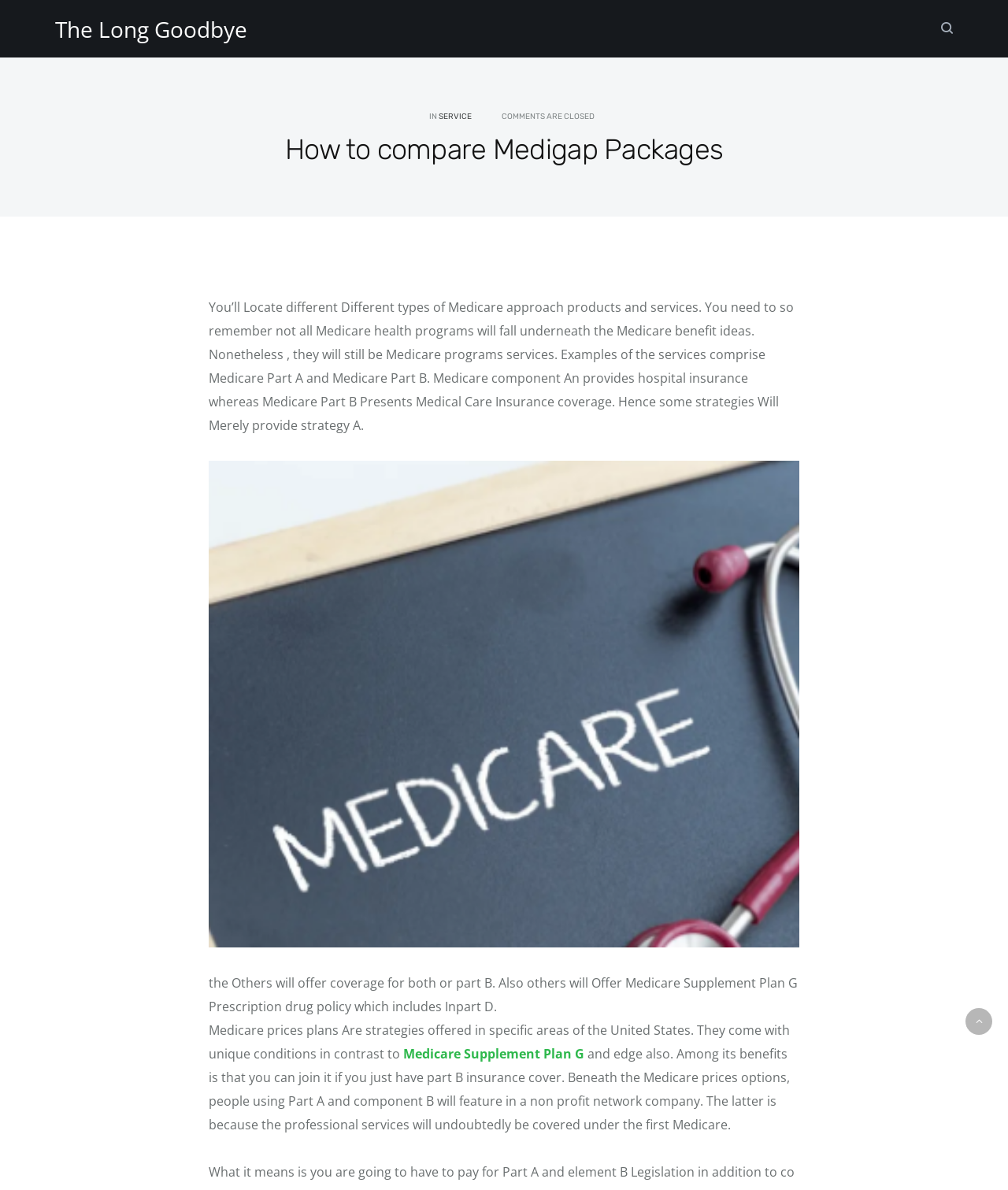Please provide a detailed answer to the question below by examining the image:
How many images are on the webpage?

There is only one image on the webpage, which is located within the LayoutTable element, and its bounding box coordinates are [0.207, 0.387, 0.793, 0.796].